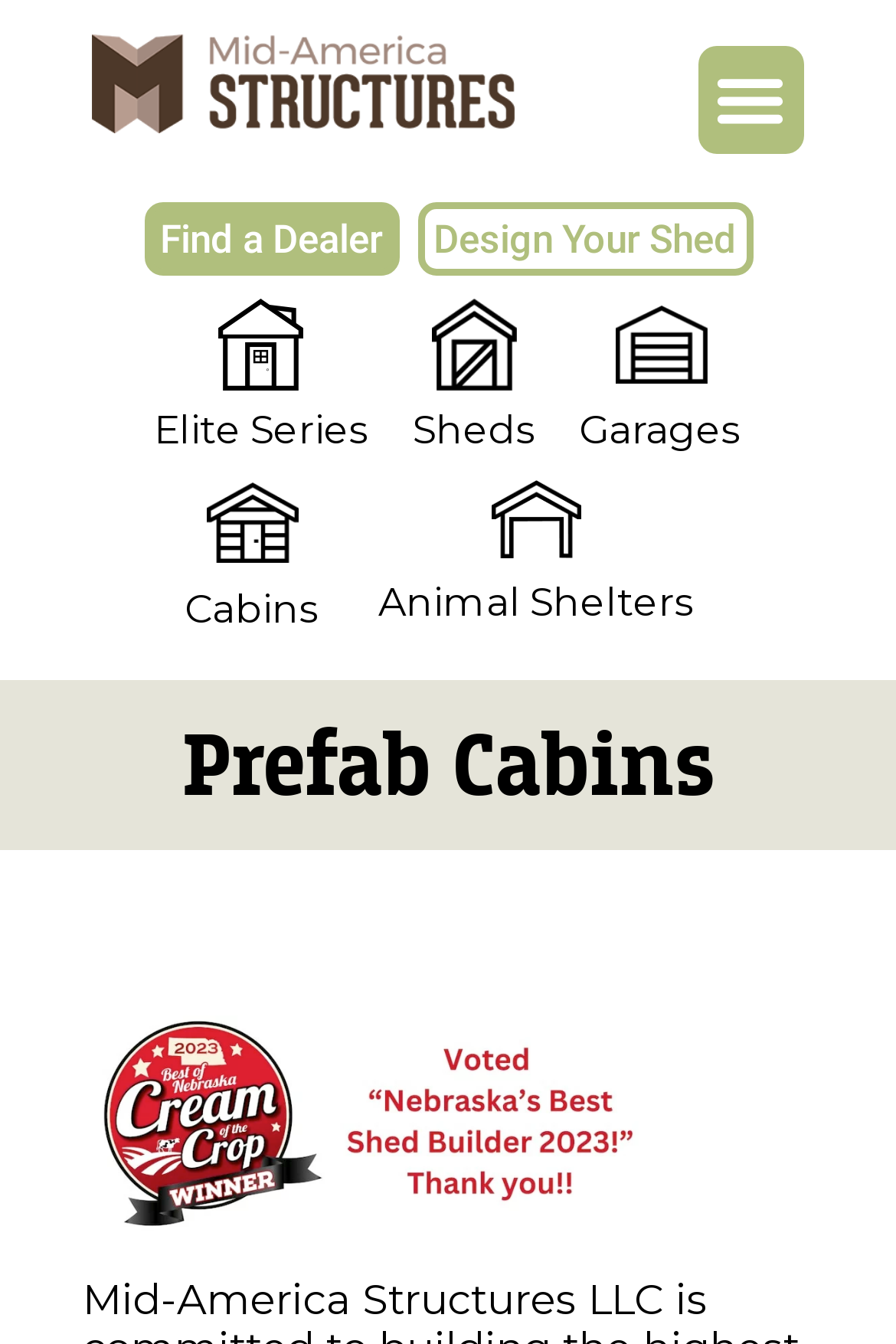Can you find the bounding box coordinates of the area I should click to execute the following instruction: "Explore animal shelters"?

[0.405, 0.355, 0.794, 0.465]